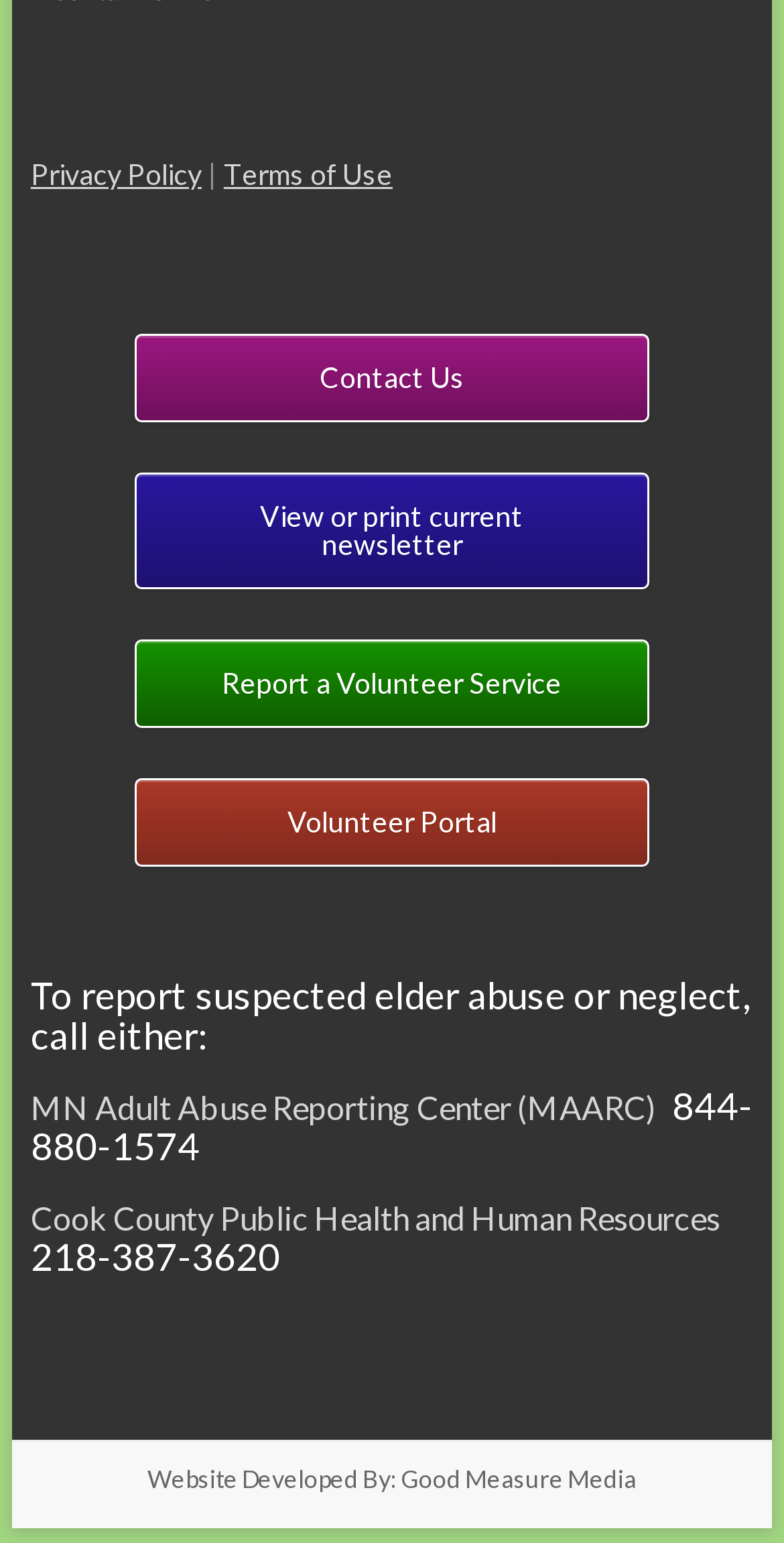Identify the bounding box for the described UI element. Provide the coordinates in (top-left x, top-left y, bottom-right x, bottom-right y) format with values ranging from 0 to 1: Good Measure Media

[0.511, 0.948, 0.811, 0.968]